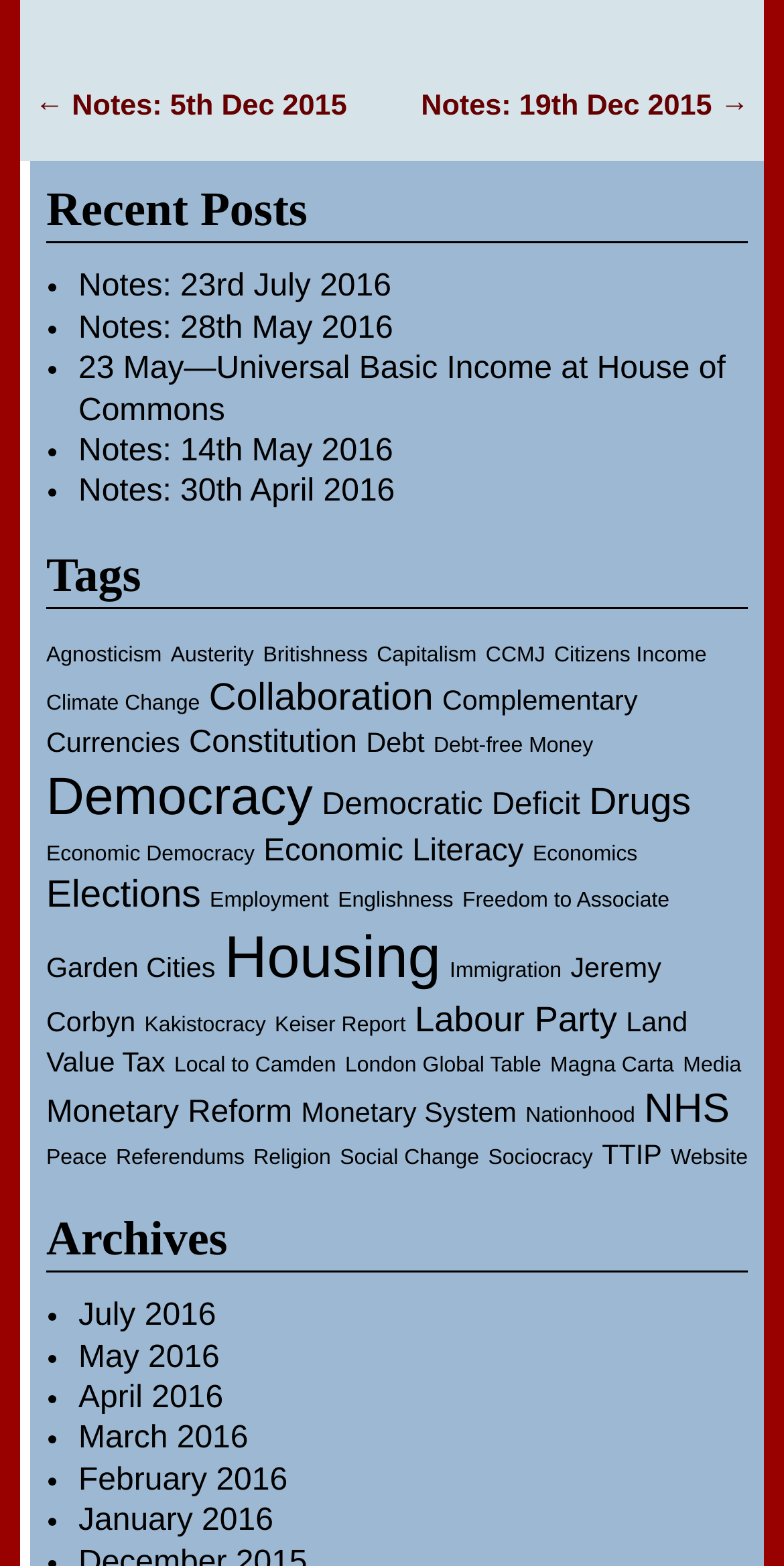From the webpage screenshot, predict the bounding box of the UI element that matches this description: "Notes: 23rd July 2016".

[0.1, 0.173, 0.499, 0.194]